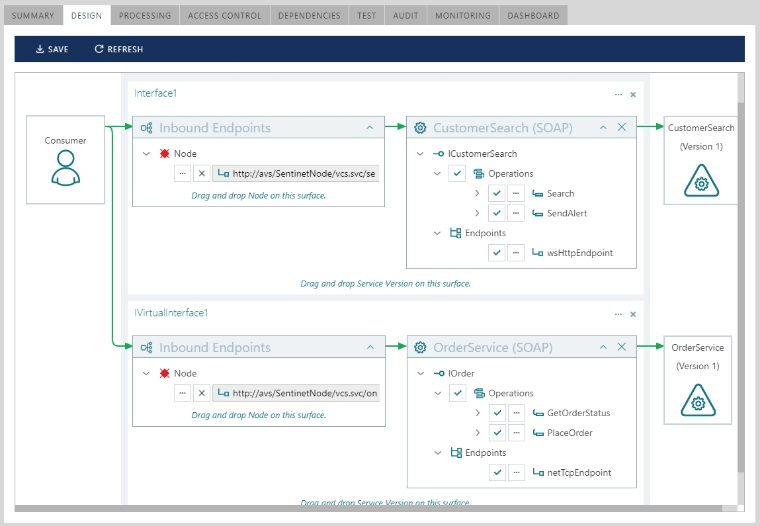Offer a detailed explanation of the image's components.

The image showcases a graphical user interface for designing and managing business service interfaces within a software application. It highlights two primary interfaces: **Interface1** and **VirtualInterface1**, each with their respective inbound endpoints.

On the left side, labeled "Consumer," is an icon representing the user or system that will interact with these endpoints. Each interface is shown with a connection to specific services—**CustomerSearch(SOAP)** at the top and **OrderService(SOAP)** at the bottom.

**CustomerSearch** is outlined with options for operations, including **Search** and **SendAlert**, as well as a designated endpoint. Below, **OrderService** also features operational capabilities such as **GetOrderStatus** and **PlaceOrder**, along with its endpoint configuration.

The interface allows users to drag and drop service versions onto a designated area, visually facilitating the organization and integration of these web services. The design emphasizes modularity and user-centric navigation, crucial for effective service aggregation in a multi-interface environment.